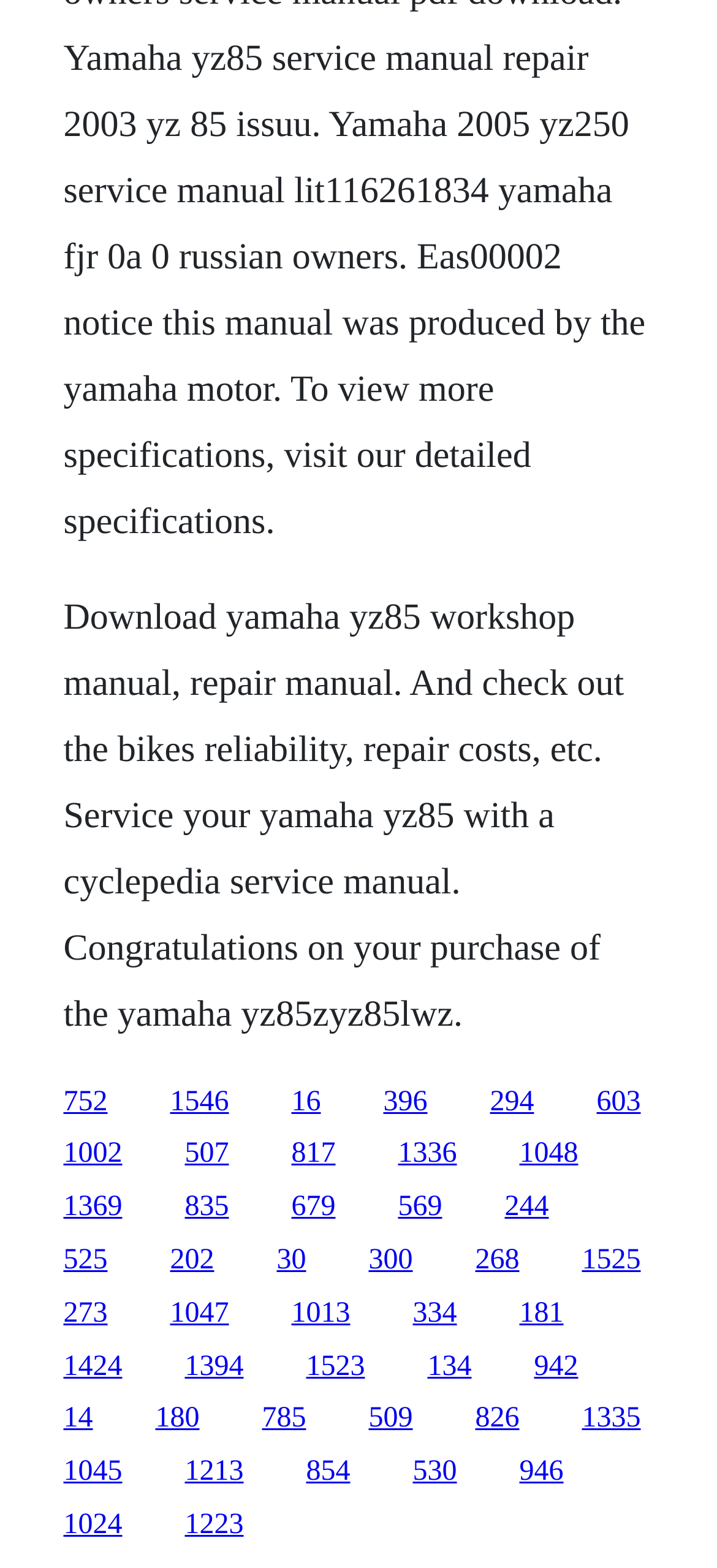What is the text of the first static text element?
Using the image, give a concise answer in the form of a single word or short phrase.

Download yamaha yz85 workshop manual, repair manual.